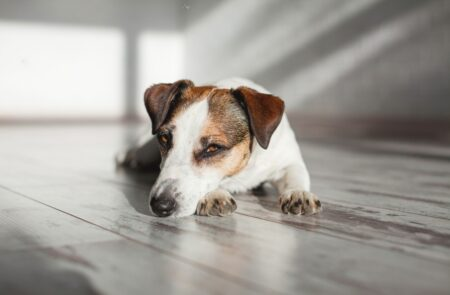Answer briefly with one word or phrase:
What can cause a runny nose in dogs?

Allergies, infections, or colds